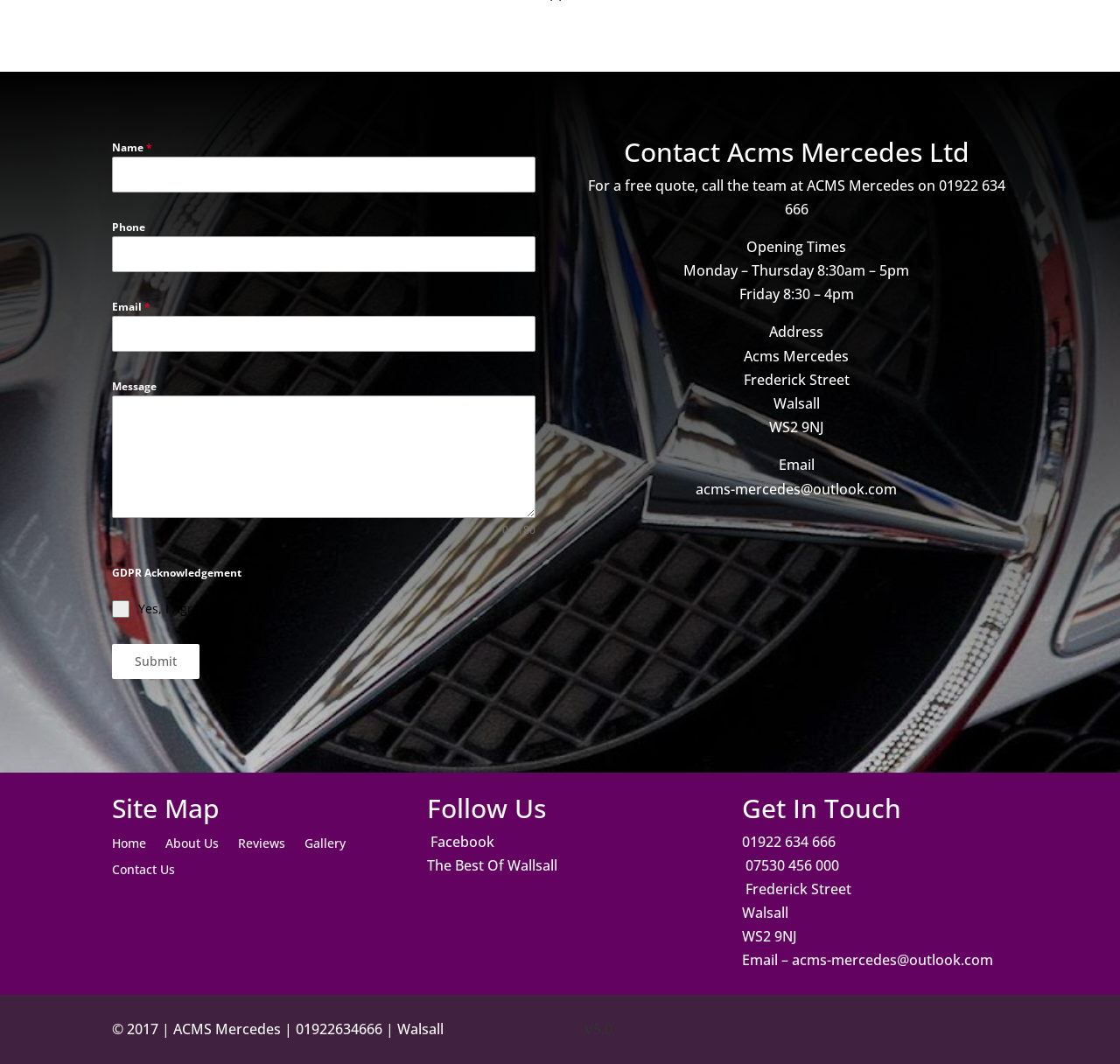Based on the element description "Contact Us", predict the bounding box coordinates of the UI element.

[0.1, 0.811, 0.156, 0.829]